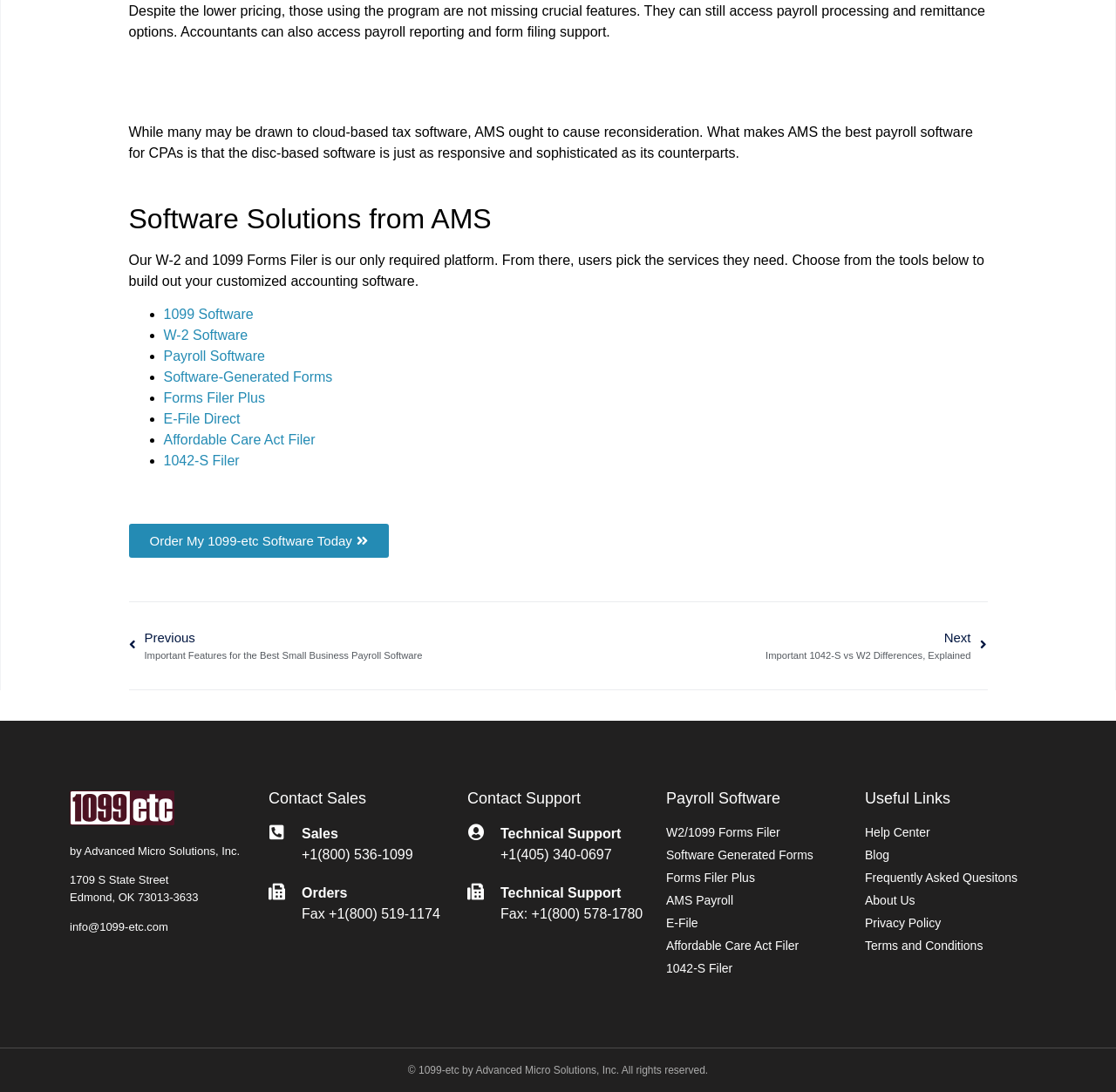Using floating point numbers between 0 and 1, provide the bounding box coordinates in the format (top-left x, top-left y, bottom-right x, bottom-right y). Locate the UI element described here: A Cents-Less World

None